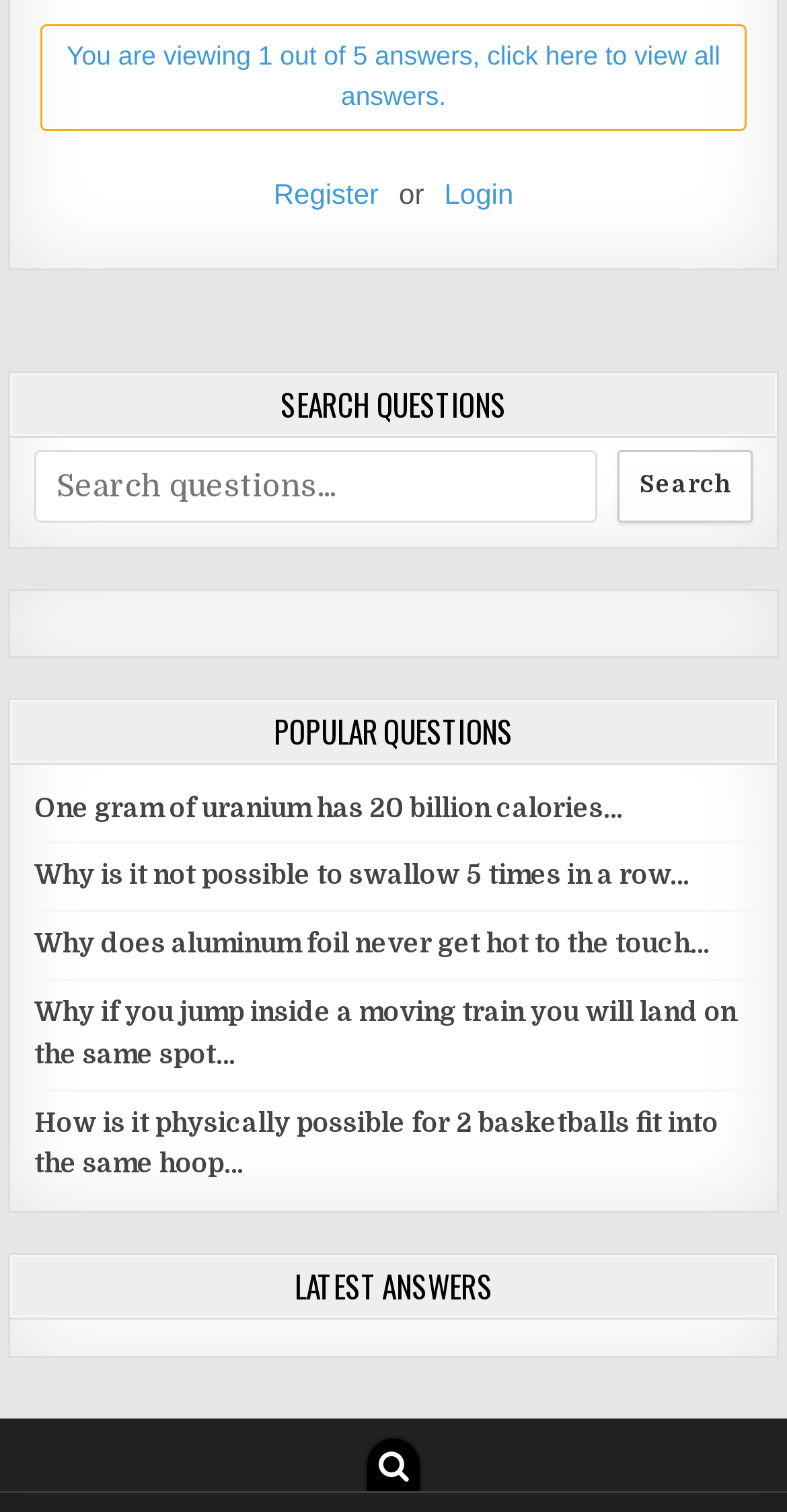Pinpoint the bounding box coordinates for the area that should be clicked to perform the following instruction: "Explore the 'BRUSH Group Expands with Strategic Acquisition of Rybka' story".

None